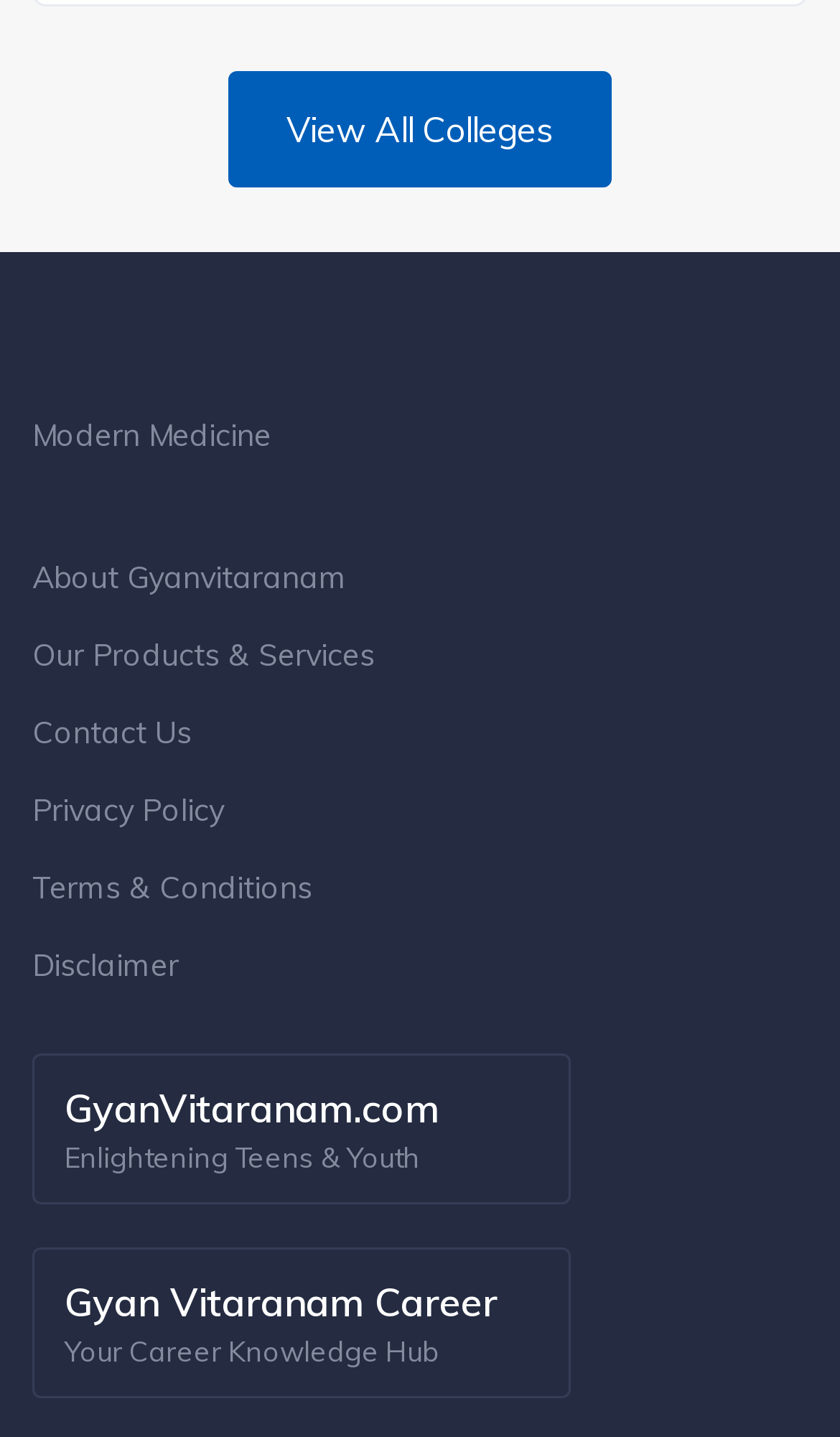Bounding box coordinates are specified in the format (top-left x, top-left y, bottom-right x, bottom-right y). All values are floating point numbers bounded between 0 and 1. Please provide the bounding box coordinate of the region this sentence describes: View All Colleges

[0.272, 0.049, 0.728, 0.13]